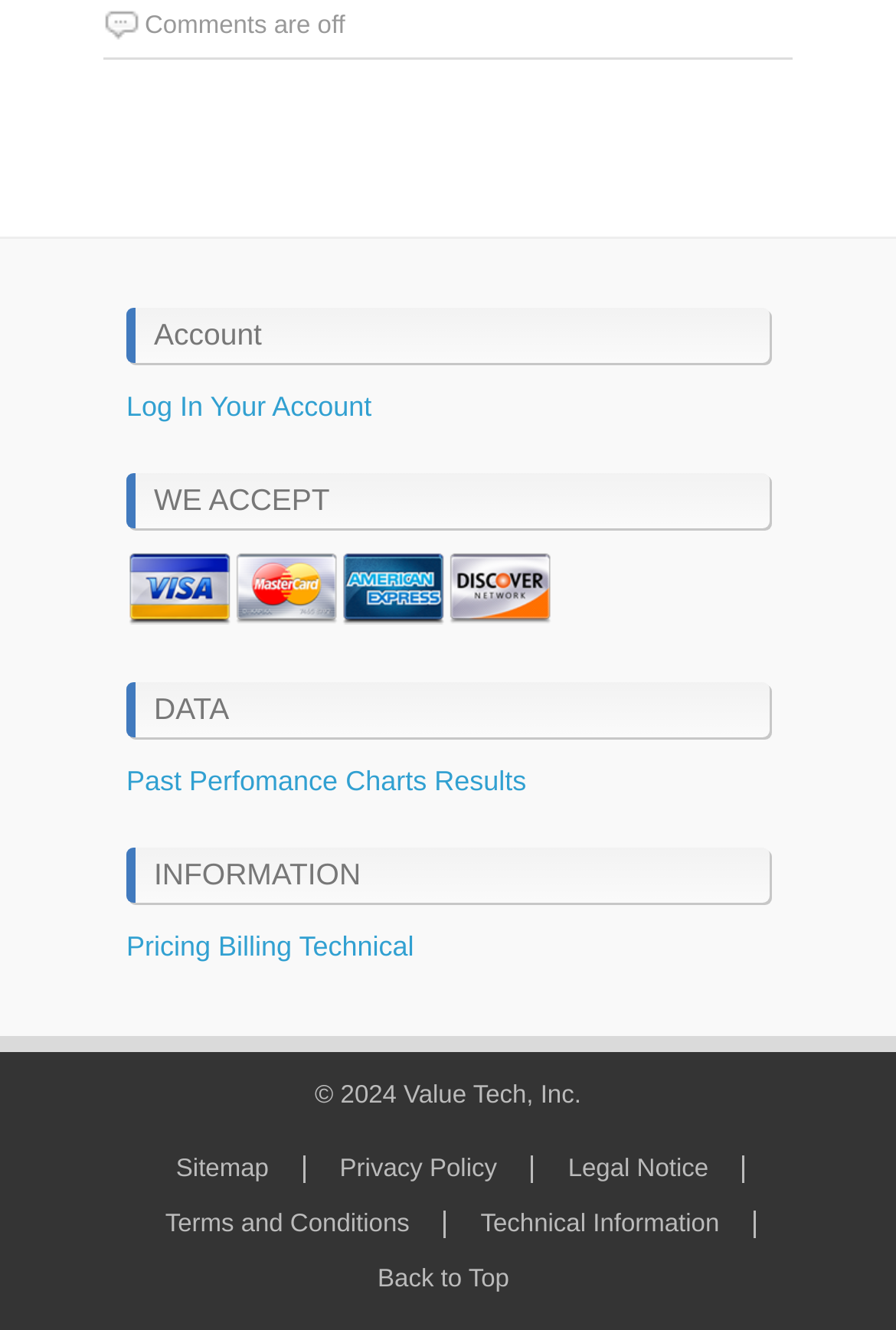Locate the bounding box coordinates of the element that should be clicked to fulfill the instruction: "view past performance".

[0.141, 0.575, 0.377, 0.599]